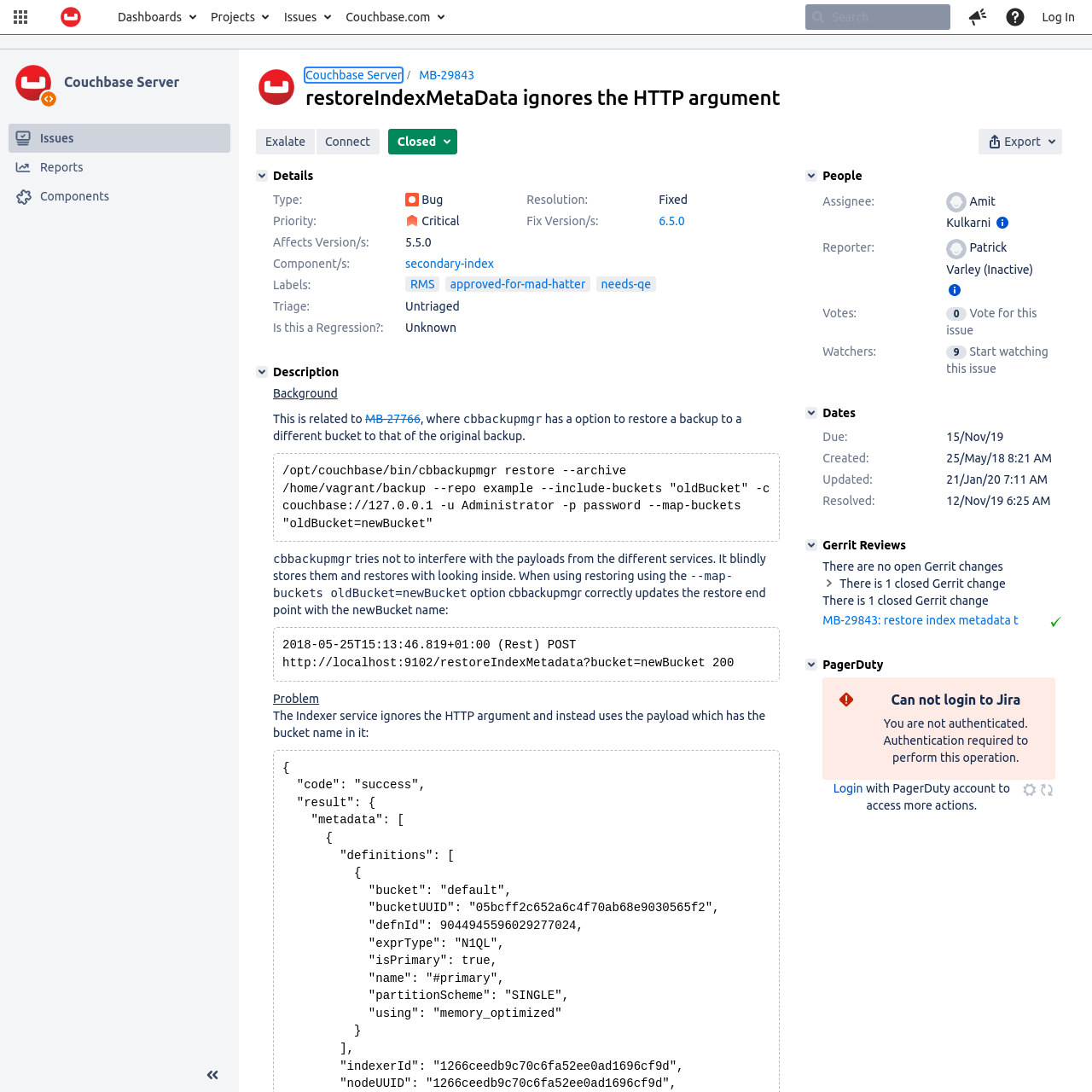Find the headline of the webpage and generate its text content.

restoreIndexMetaData ignores the HTTP argument